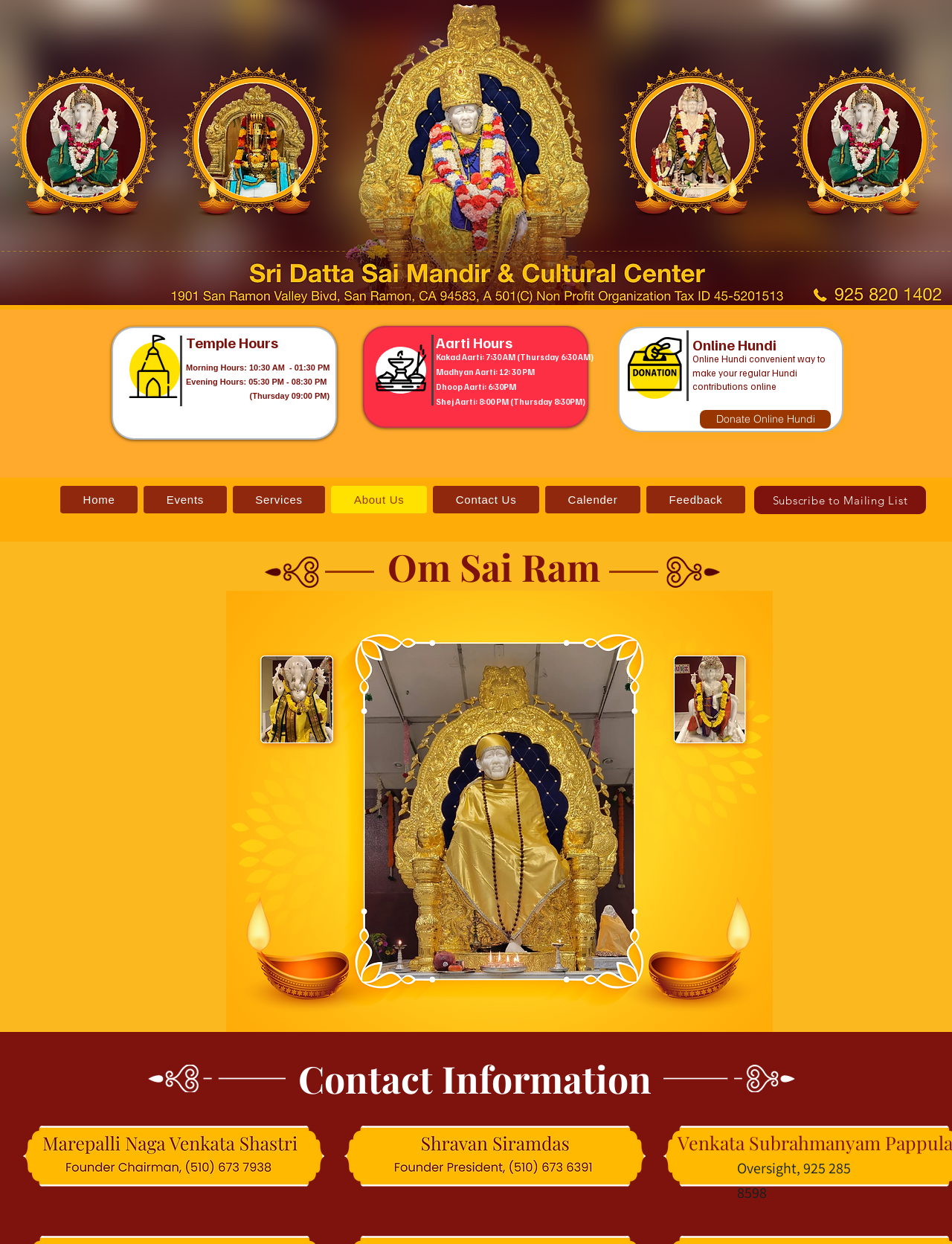What is the timing of Kakad Aarti on Thursdays?
Provide an in-depth and detailed explanation in response to the question.

I looked at the Aarti hours section on the webpage, which lists different Aarti timings. For Kakad Aarti, the timing on Thursdays is specified as 6:30 AM.